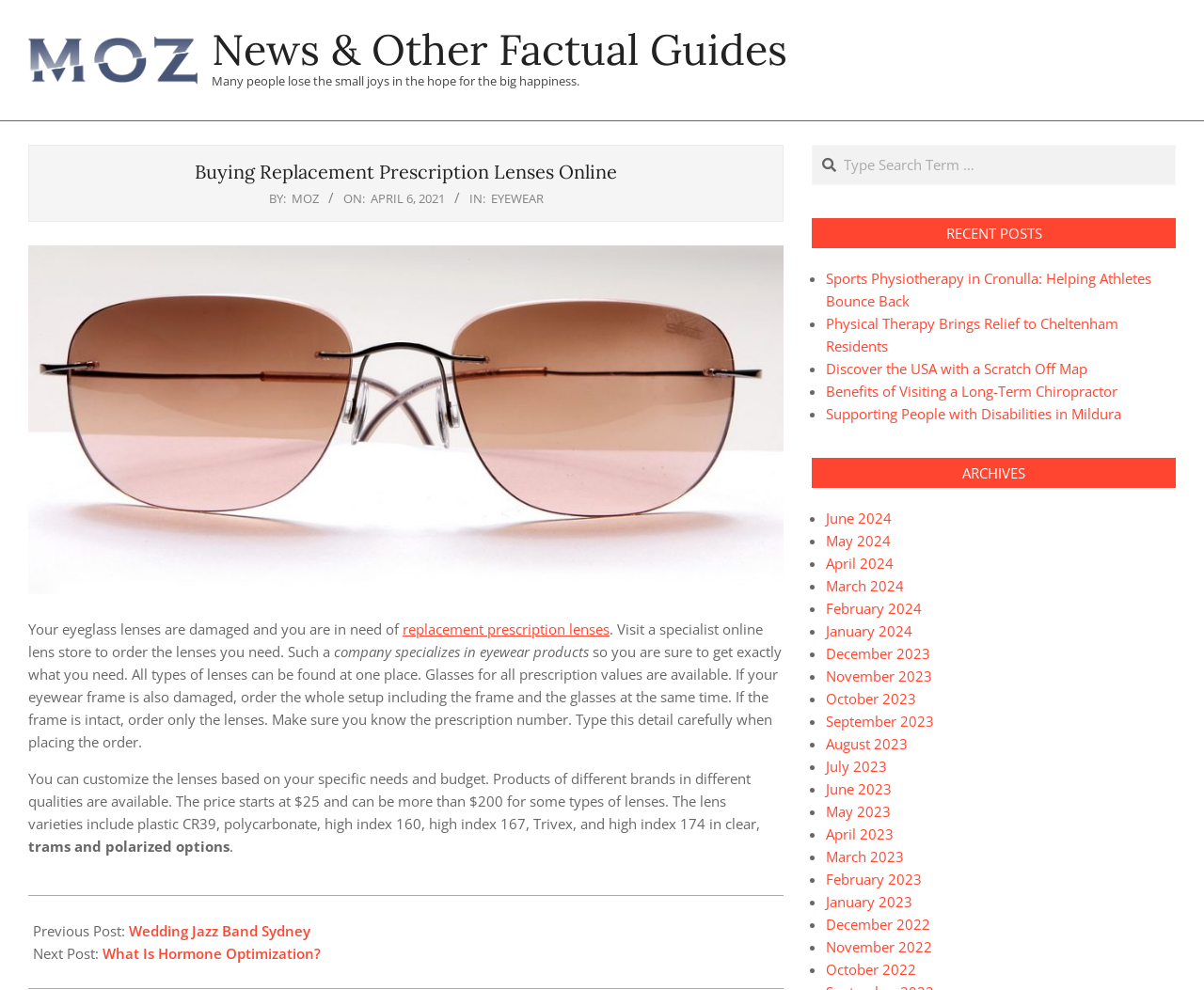Describe all the key features and sections of the webpage thoroughly.

This webpage is about buying replacement prescription lenses online. At the top, there is a logo of Moz and a link to "News & Other Factual Guides". Below that, there is a heading "Buying Replacement Prescription Lenses Online" followed by the author's name "MOZ" and the date "Tuesday, April 6, 2021, 6:48 am". 

The main content of the webpage is an article that discusses the process of buying replacement prescription lenses online. The article explains that one can visit a specialist online lens store to order the lenses needed, and that such companies specialize in eyewear products. It also mentions that one can customize the lenses based on specific needs and budget, and that the price starts at $25 and can be more than $200 for some types of lenses.

On the right side of the webpage, there is a search bar with a label "Search" and a textbox to type the search term. Below the search bar, there is a heading "RECENT POSTS" followed by a list of links to recent posts, including "Sports Physiotherapy in Cronulla: Helping Athletes Bounce Back", "Physical Therapy Brings Relief to Cheltenham Residents", and others.

At the bottom of the webpage, there is a heading "ARCHIVES" followed by a list of links to archives of posts from different months, from June 2024 to December 2022. There are also links to previous and next posts, "Wedding Jazz Band Sydney" and "What Is Hormone Optimization?", respectively.